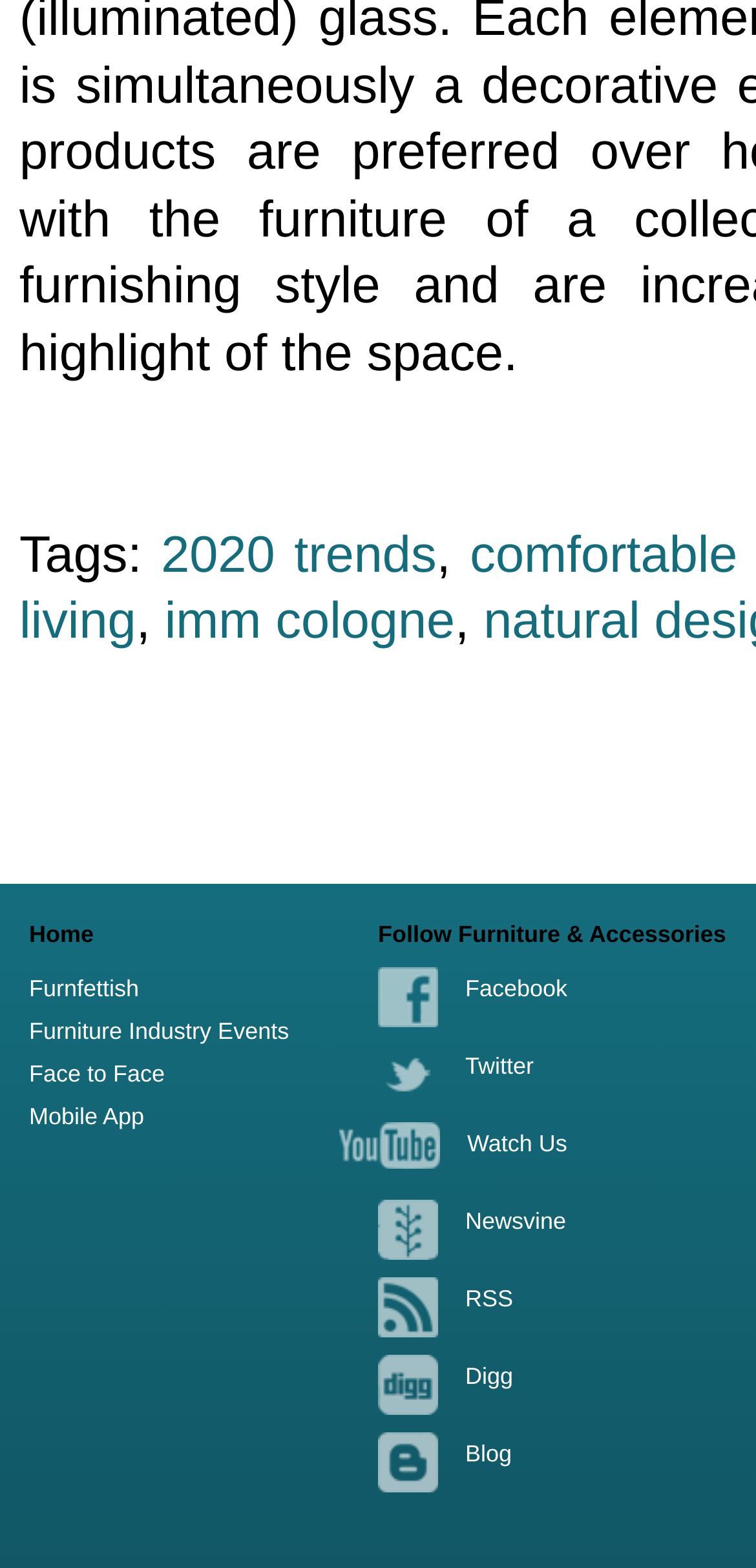What is the first tag listed?
Refer to the image and provide a concise answer in one word or phrase.

2020 trends